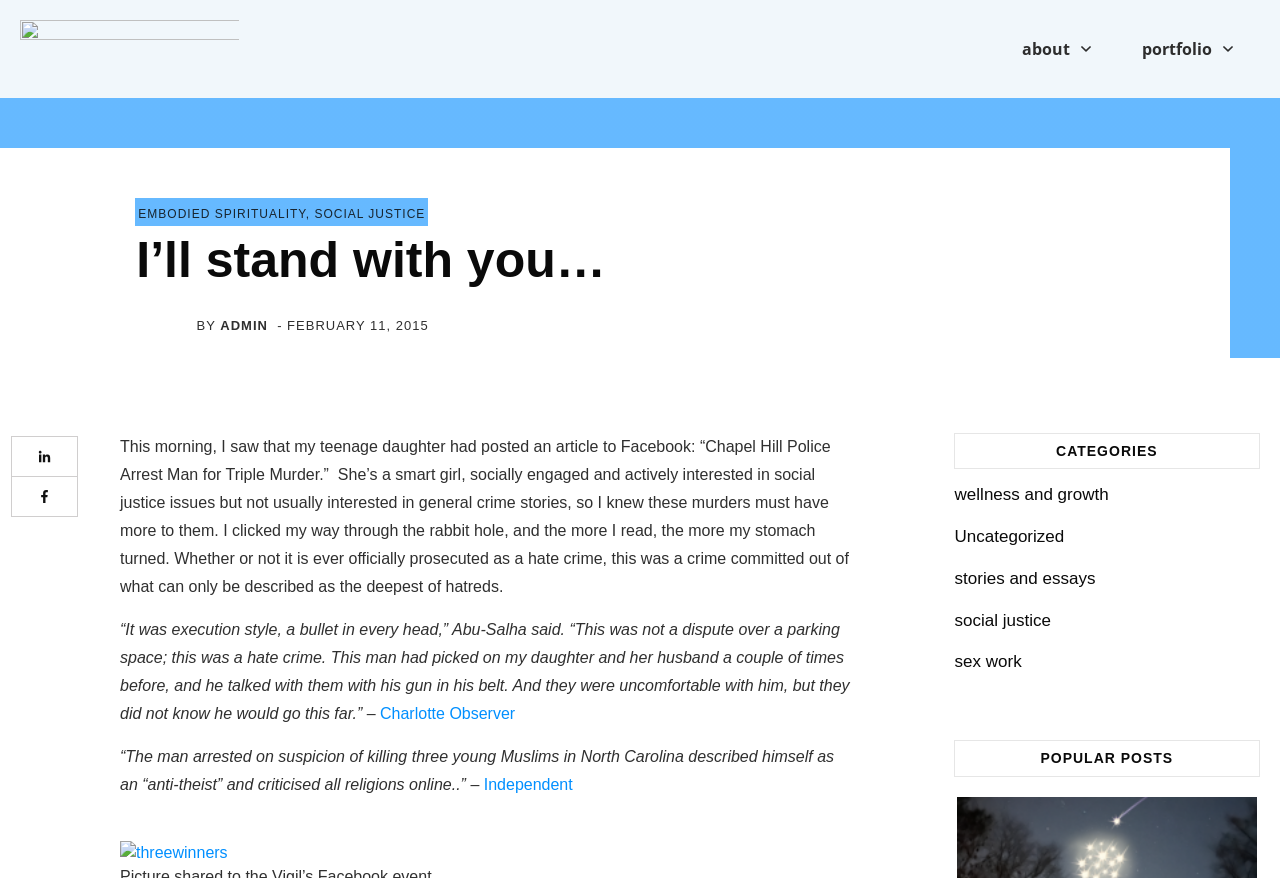Extract the text of the main heading from the webpage.

I’ll stand with you…